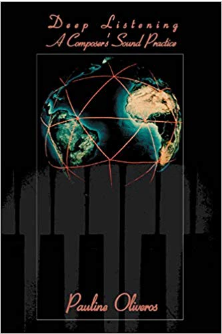Provide an in-depth description of the image.

The image showcases the cover of the book titled "Deep Listening: A Composer's Sound Practice" by Pauline Oliveros. The design prominently features a globe intertwined with red lines, suggesting a connection between the world's cultures and sound practices. Below the globe, the title is elegantly displayed in a bold, stylized font, while the author's name, Pauline Oliveros, is prominently positioned at the bottom. The backdrop features a subtle depiction of piano keys, reinforcing the musical theme central to the book's content, which explores the art of deep listening and its significance in music and life. This book serves as an influential guide for composers and lovers of sound alike, reflecting Oliveros' pioneering work in the field of music and sound consciousness.